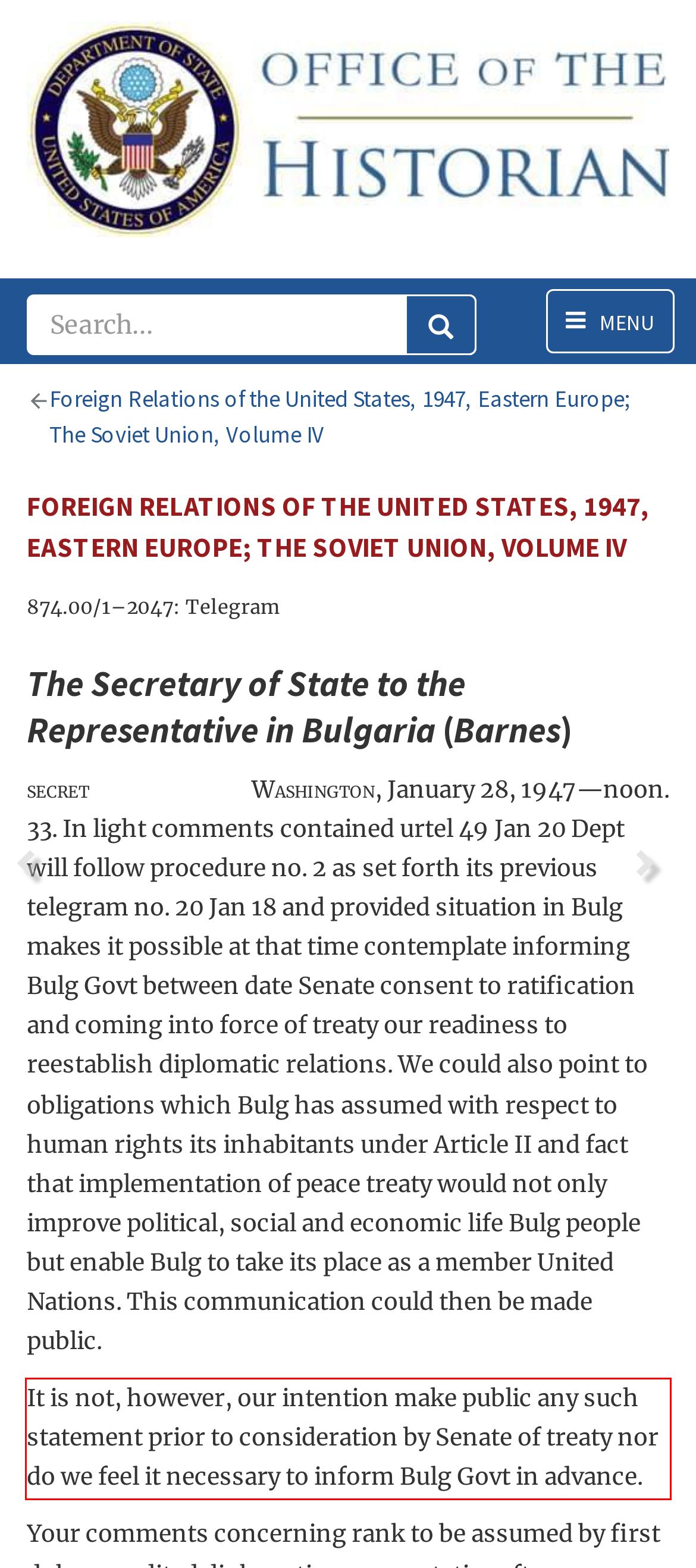Observe the screenshot of the webpage, locate the red bounding box, and extract the text content within it.

It is not, however, our intention make public any such statement prior to consideration by Senate of treaty nor do we feel it necessary to inform Bulg Govt in advance.